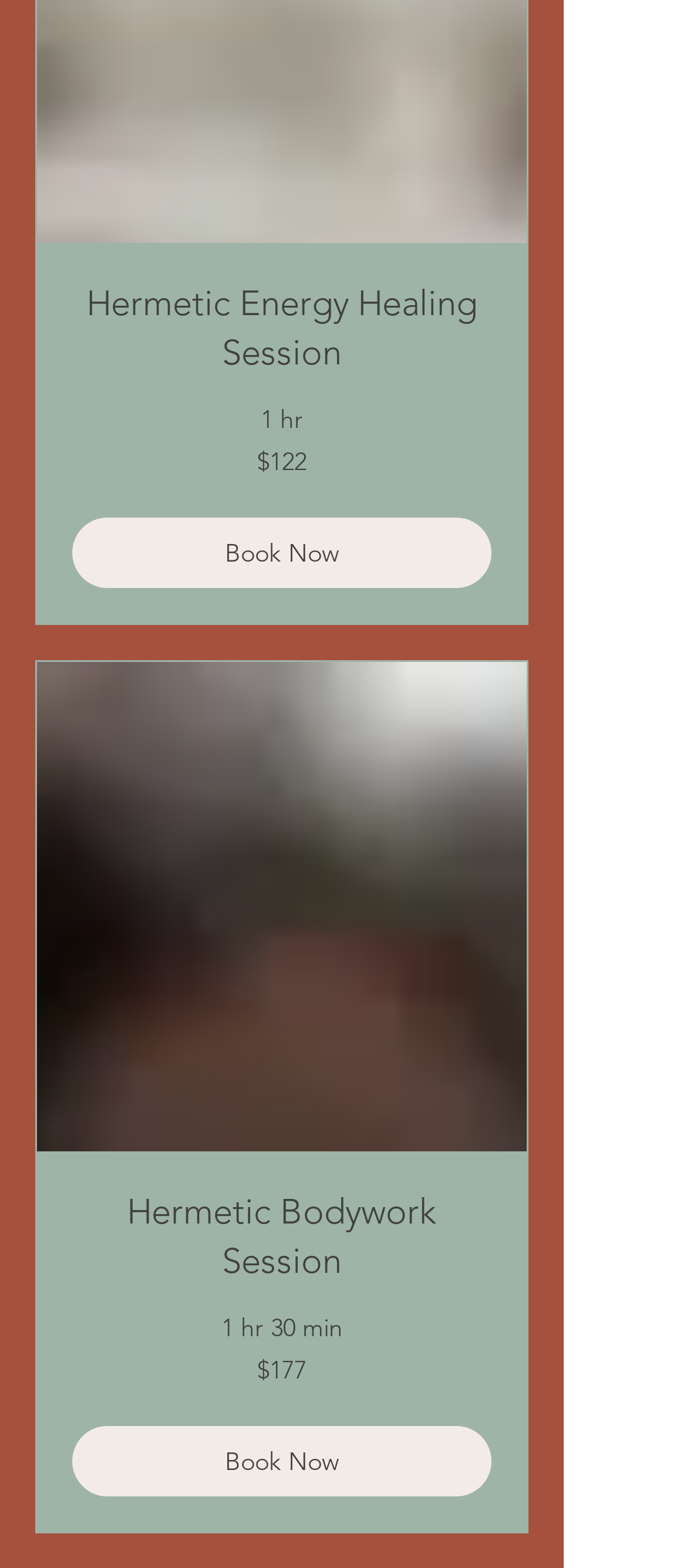Determine the bounding box coordinates of the UI element described by: "alt="Industrial Round Clarifiers"".

None